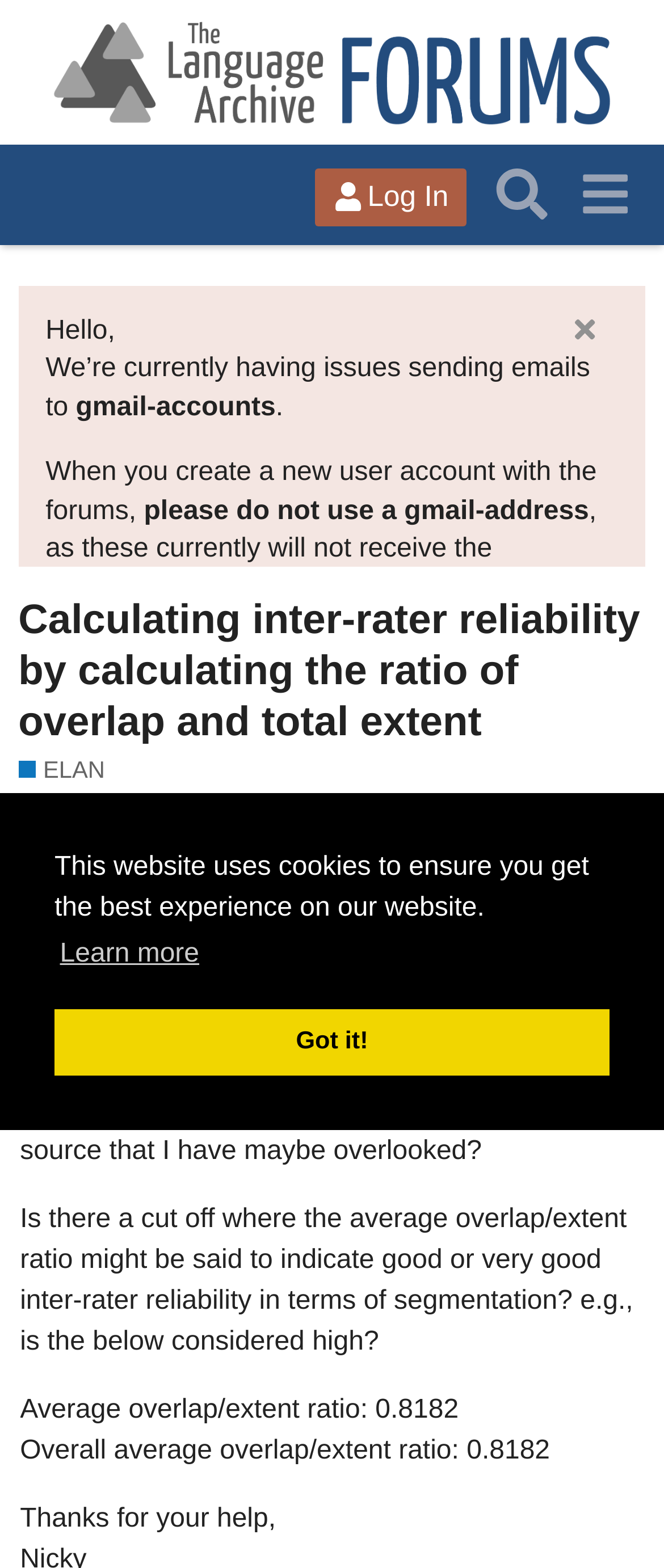Please provide a one-word or phrase answer to the question: 
What is the name of the language archive mentioned on the webpage?

ELAN